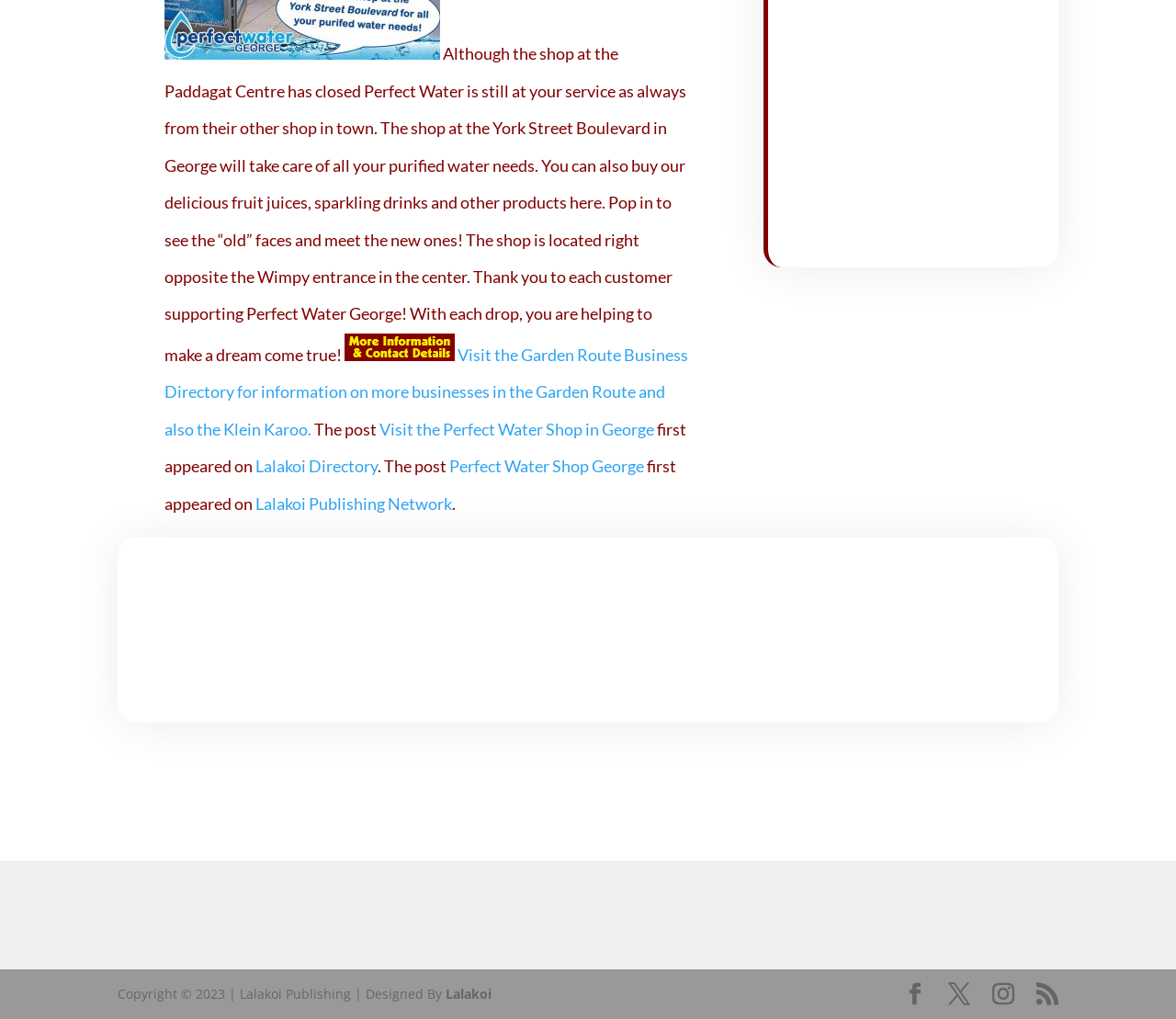What can be bought at the Perfect Water shop?
Look at the image and construct a detailed response to the question.

The products that can be bought at the Perfect Water shop can be found in the StaticText element with the text 'You can also buy our delicious fruit juices, sparkling drinks and other products here.' which indicates that the shop sells purified water, fruit juices, and sparkling drinks.